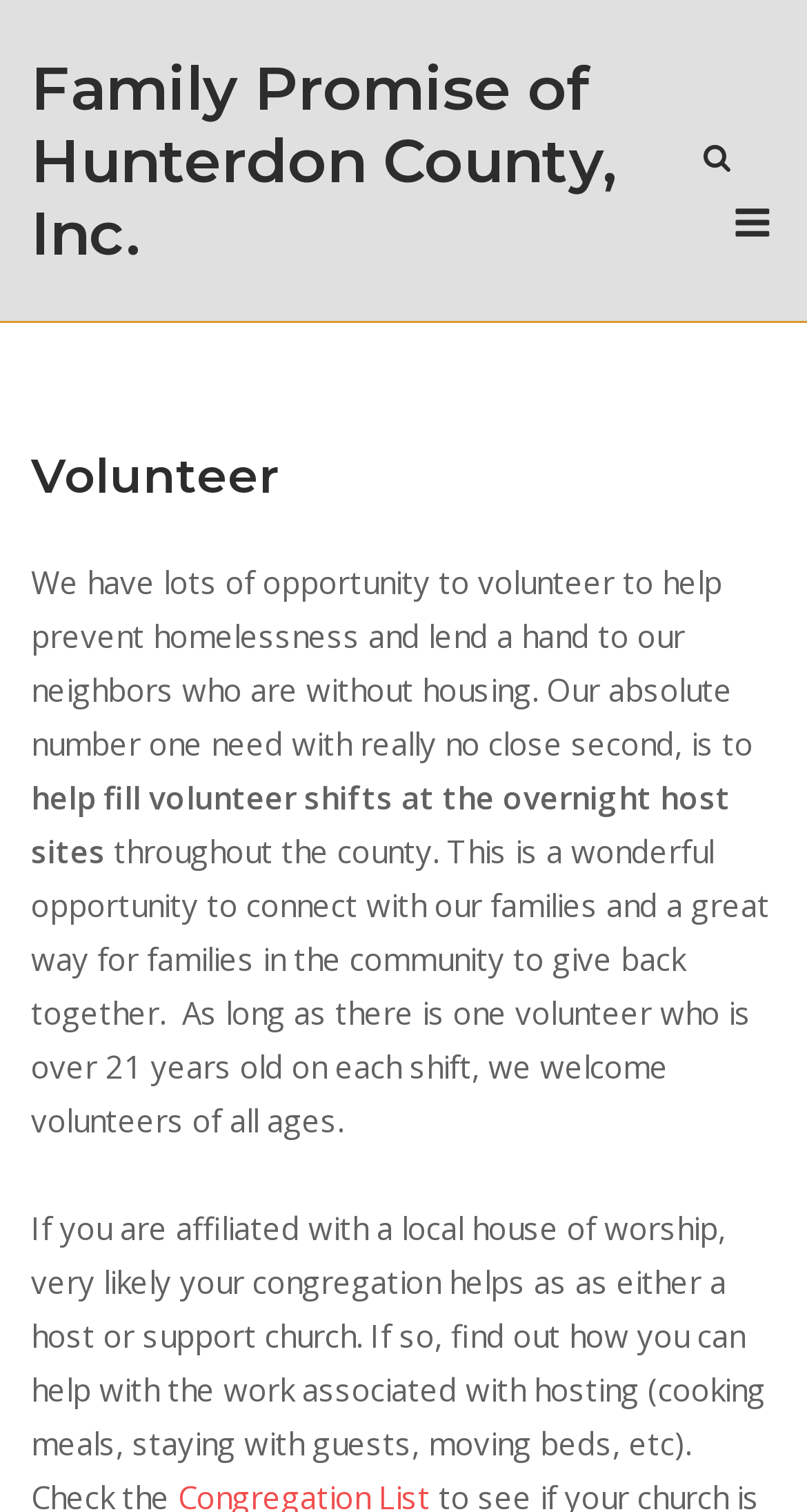Provide the bounding box coordinates for the specified HTML element described in this description: "parent_node: Menu aria-label="Open Search"". The coordinates should be four float numbers ranging from 0 to 1, in the format [left, top, right, bottom].

[0.867, 0.094, 0.91, 0.118]